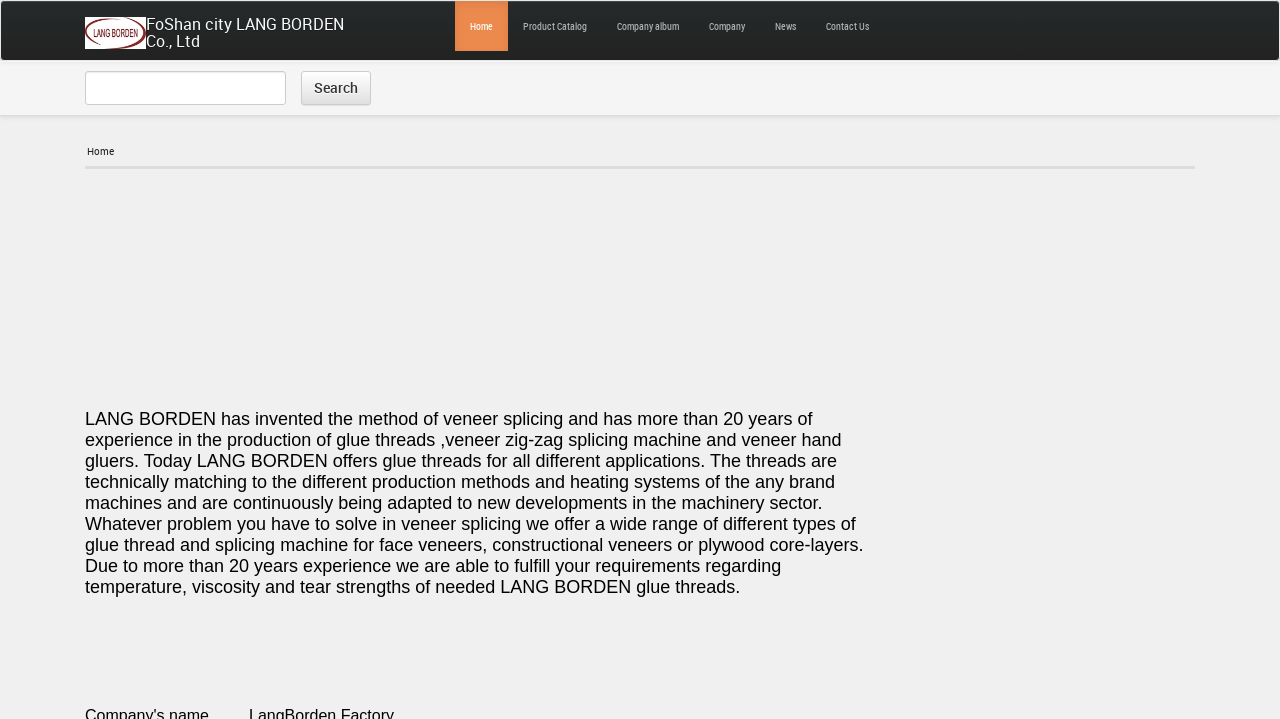How many navigation links are there?
Please provide a full and detailed response to the question.

There are six navigation links at the top of the webpage, which are 'Home', 'Product Catalog', 'Company album', 'Company', 'News', and 'Contact Us'.